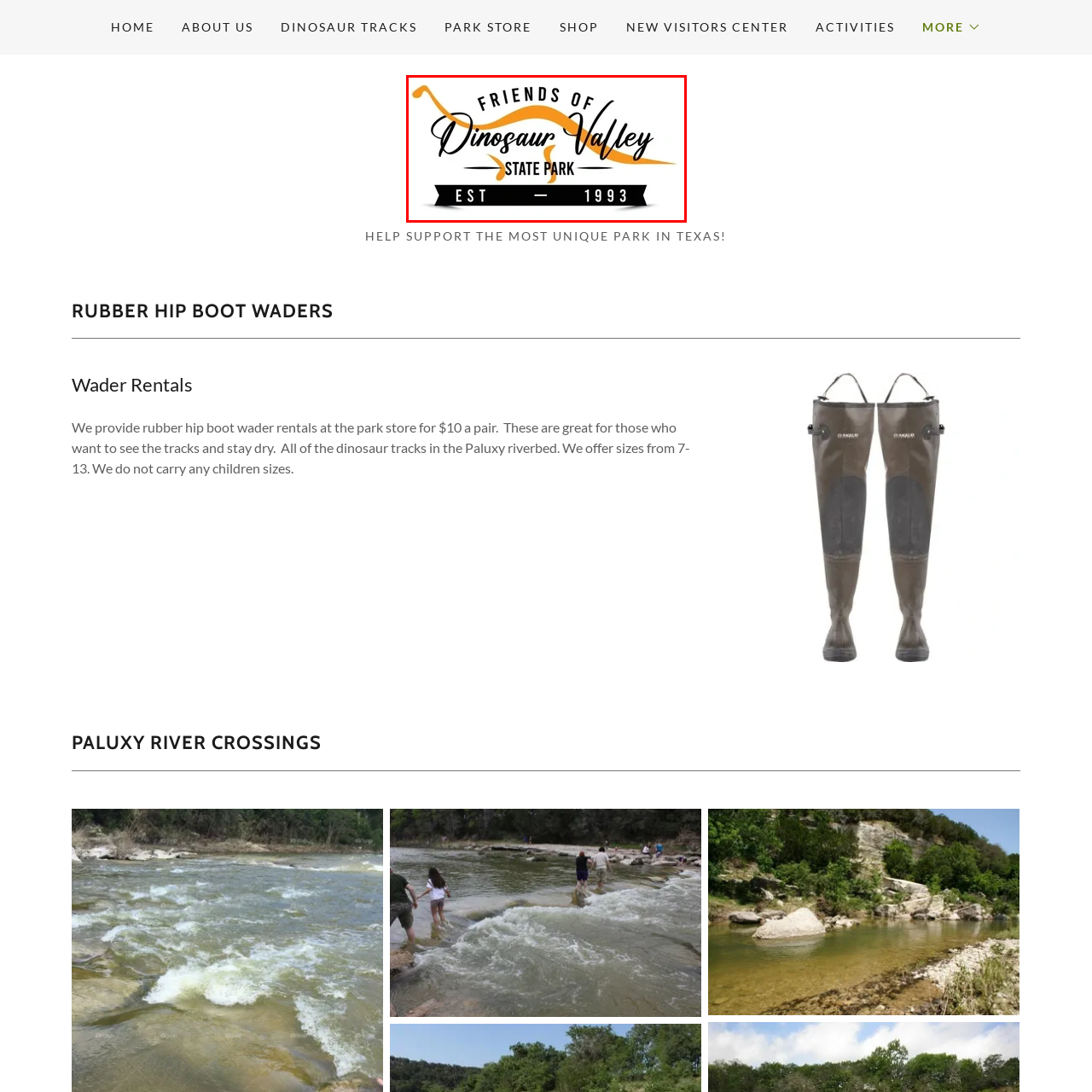In what year was the organization established?
Look at the image highlighted by the red bounding box and answer the question with a single word or brief phrase.

1993